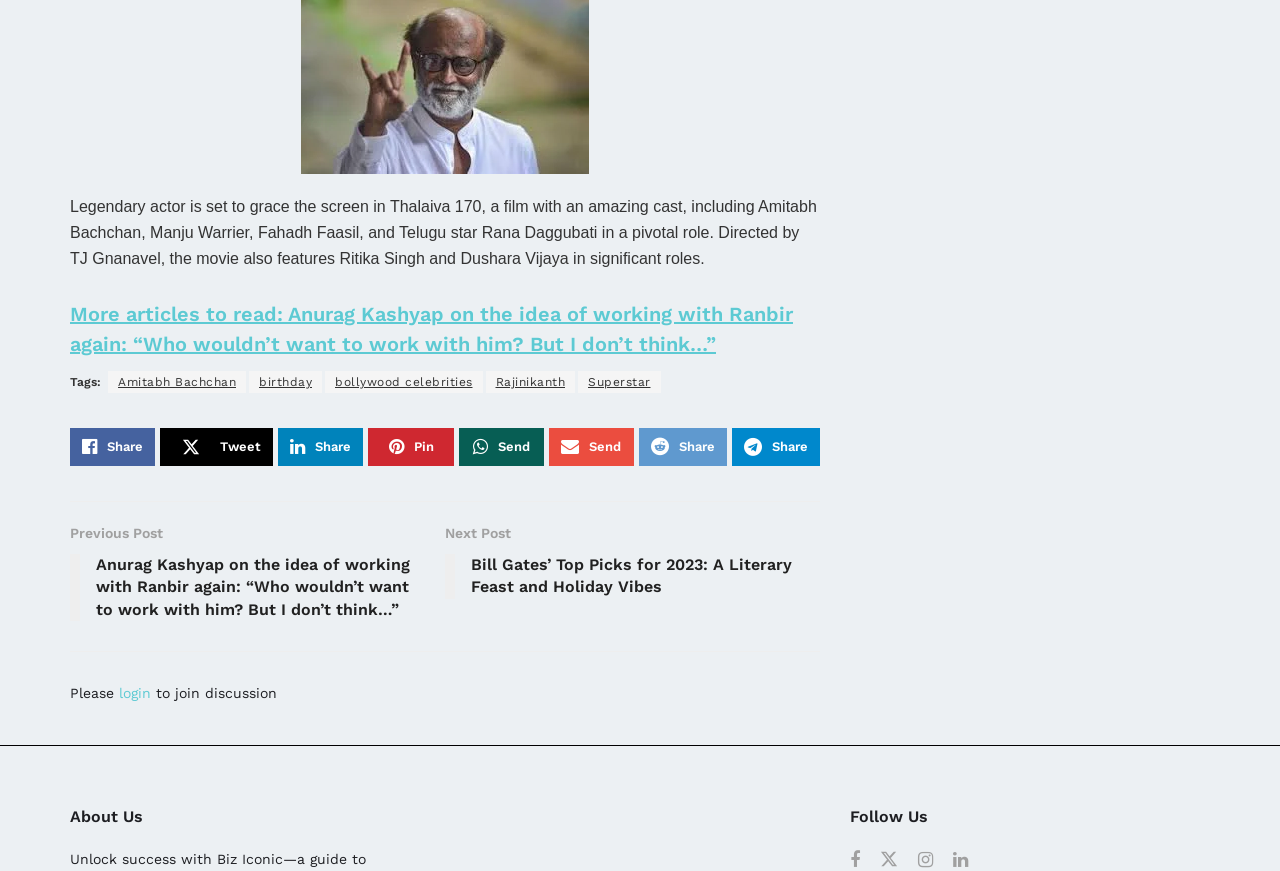Respond to the following question with a brief word or phrase:
What is required to join the discussion?

Login